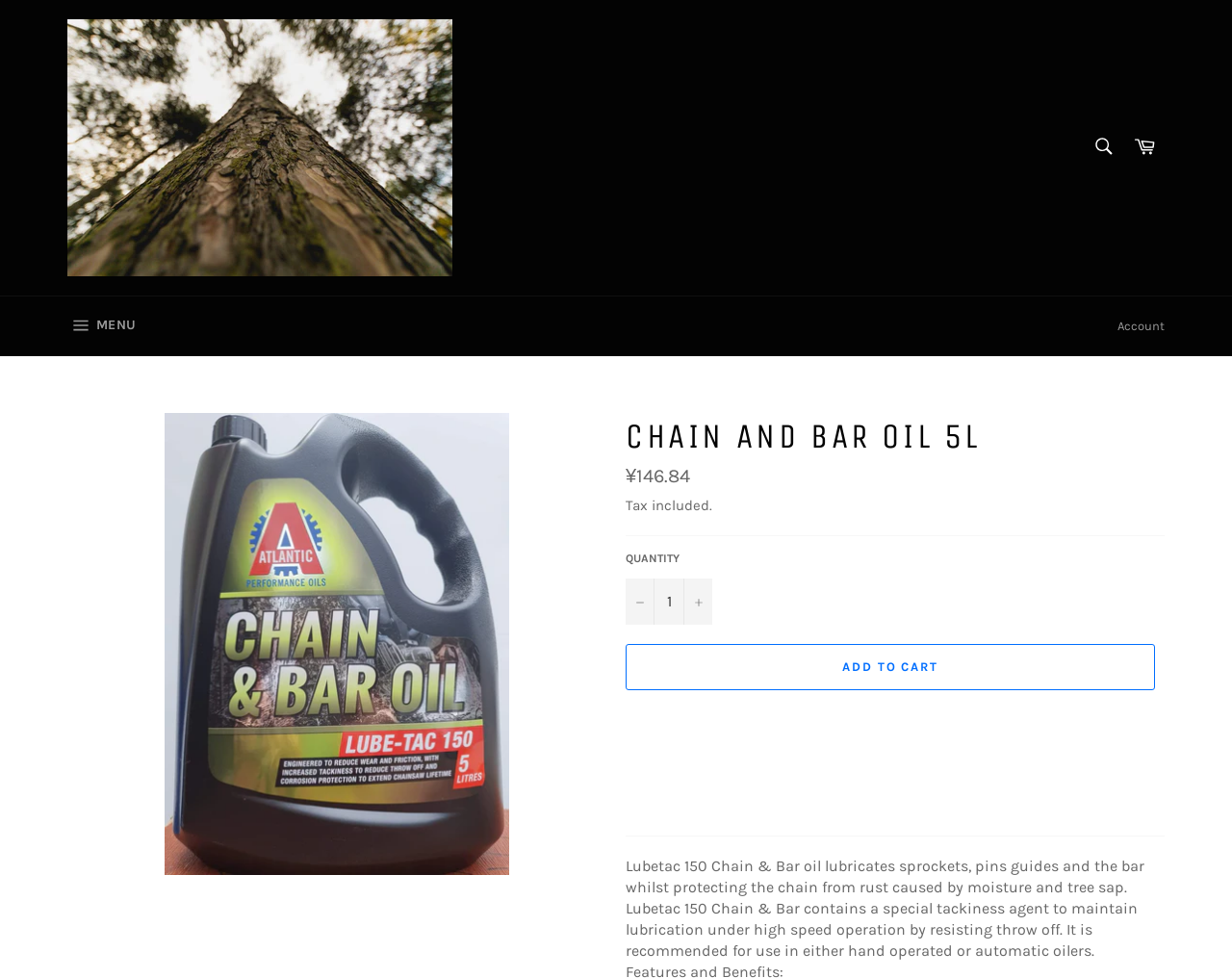Could you provide the bounding box coordinates for the portion of the screen to click to complete this instruction: "Search for products"?

[0.877, 0.129, 0.912, 0.173]